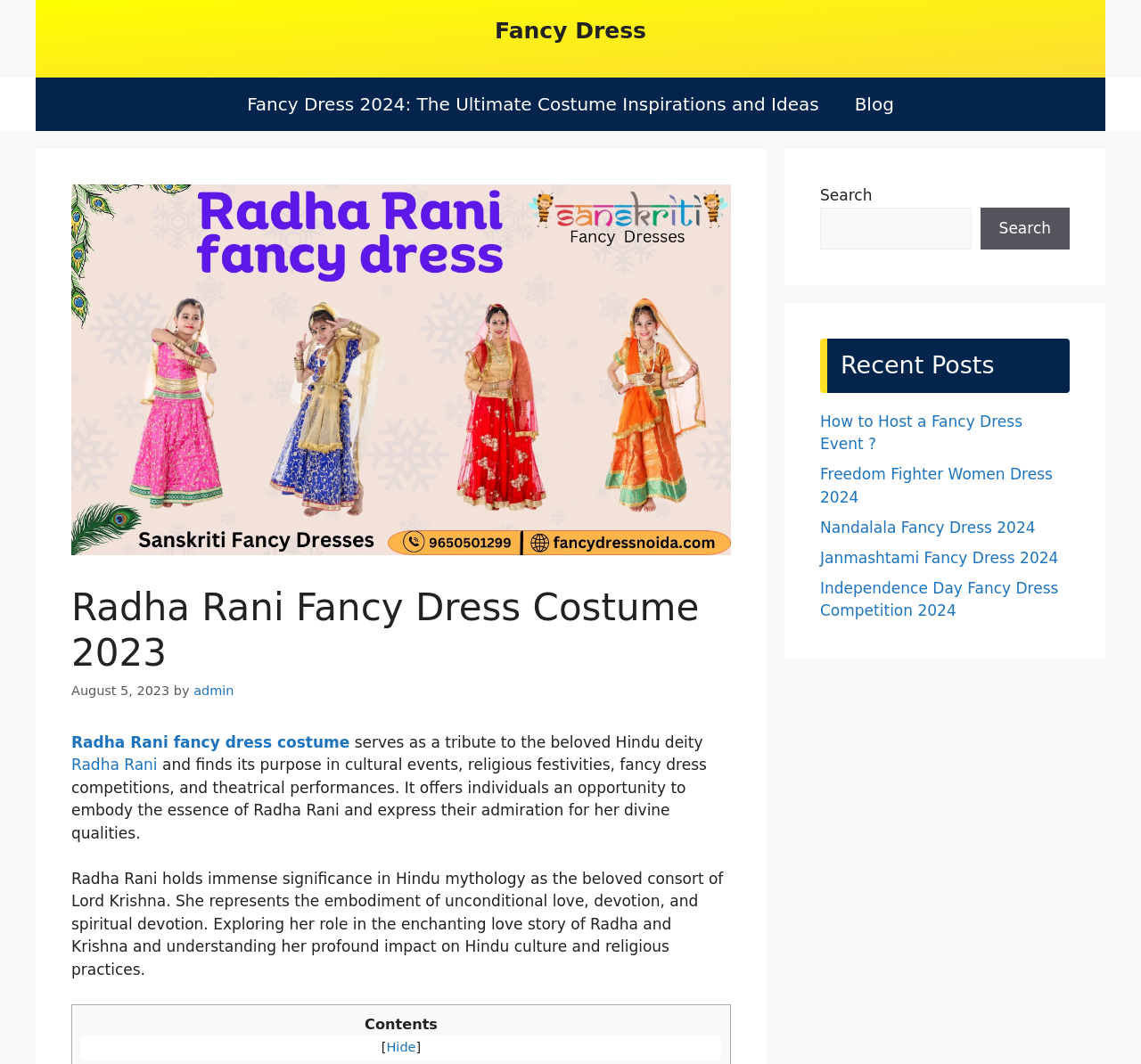What is the primary heading on this webpage?

Radha Rani Fancy Dress Costume 2023